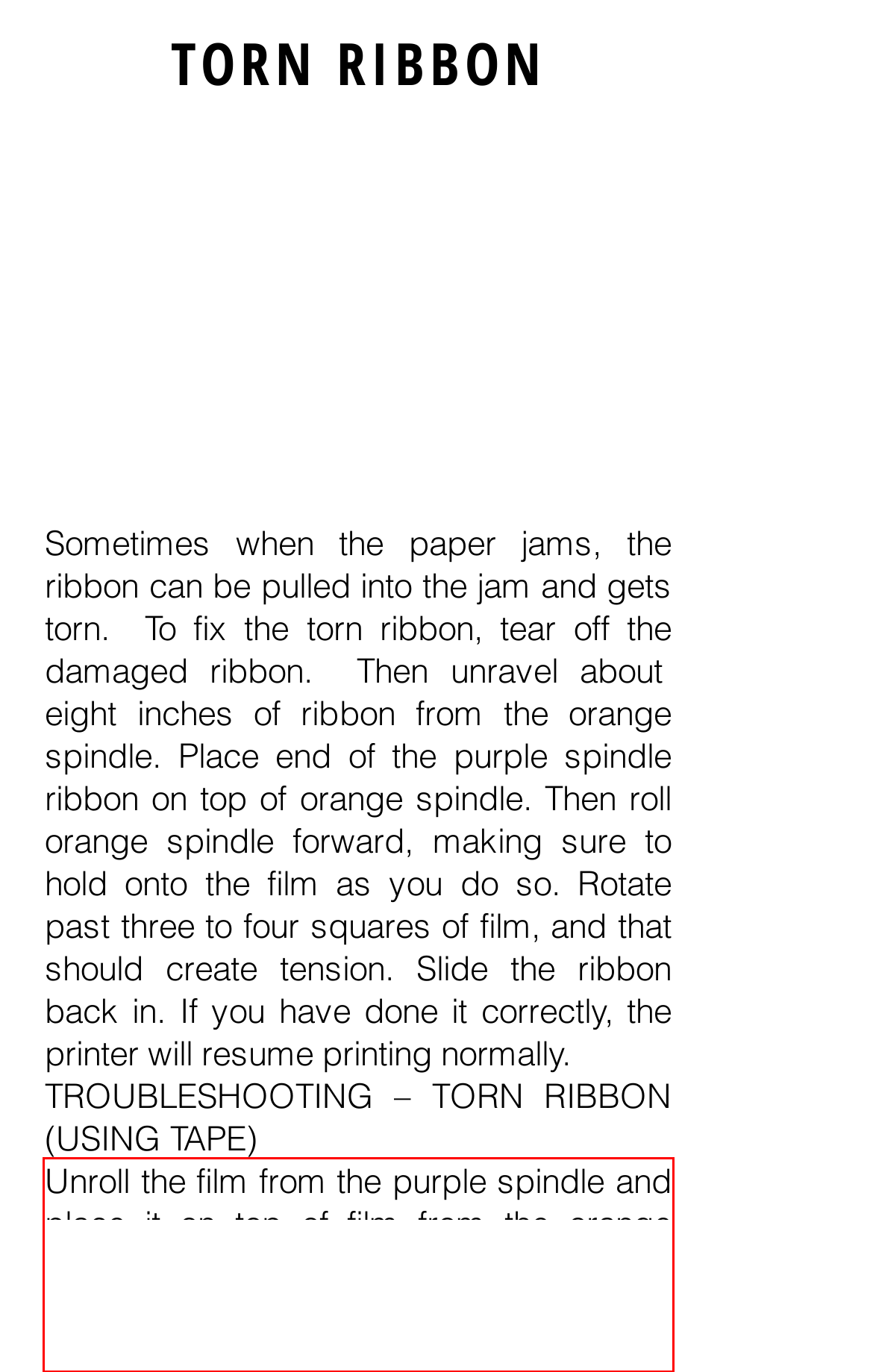Extract and provide the text found inside the red rectangle in the screenshot of the webpage.

Unroll the film from the purple spindle and place it on top of film from the orange spindle. Secure film with piece of tape. Rotate past three to four squares and than put back into the printer.